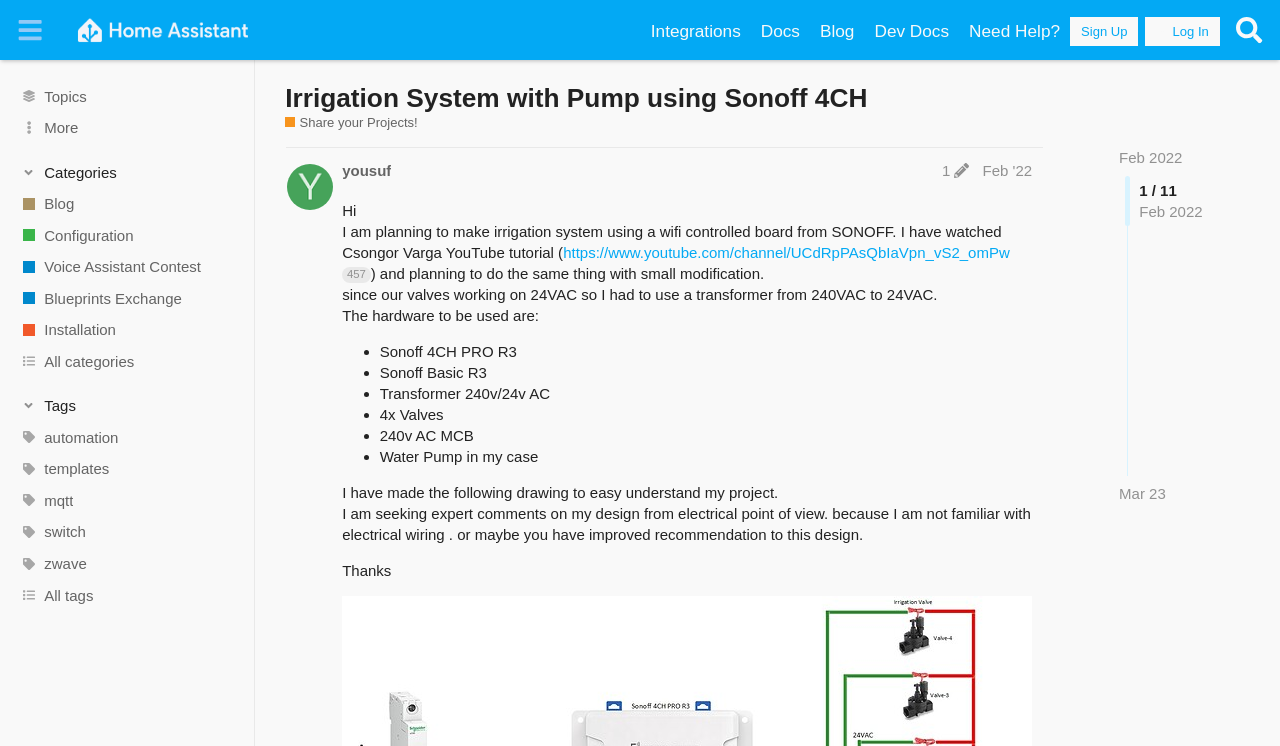Given the description "switch", provide the bounding box coordinates of the corresponding UI element.

[0.0, 0.692, 0.199, 0.734]